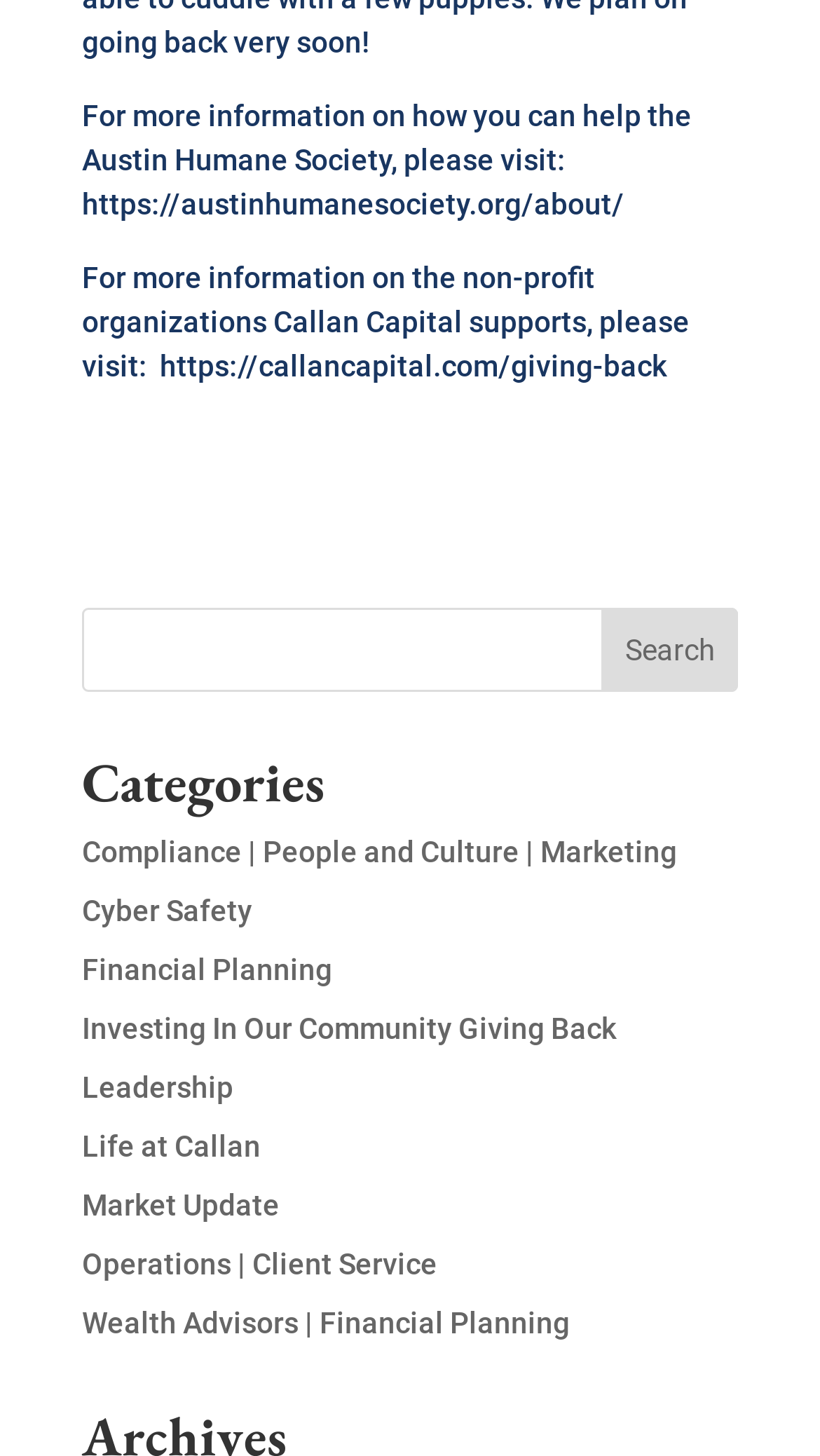Give a one-word or short phrase answer to the question: 
What is the organization supported by Callan Capital?

Austin Humane Society